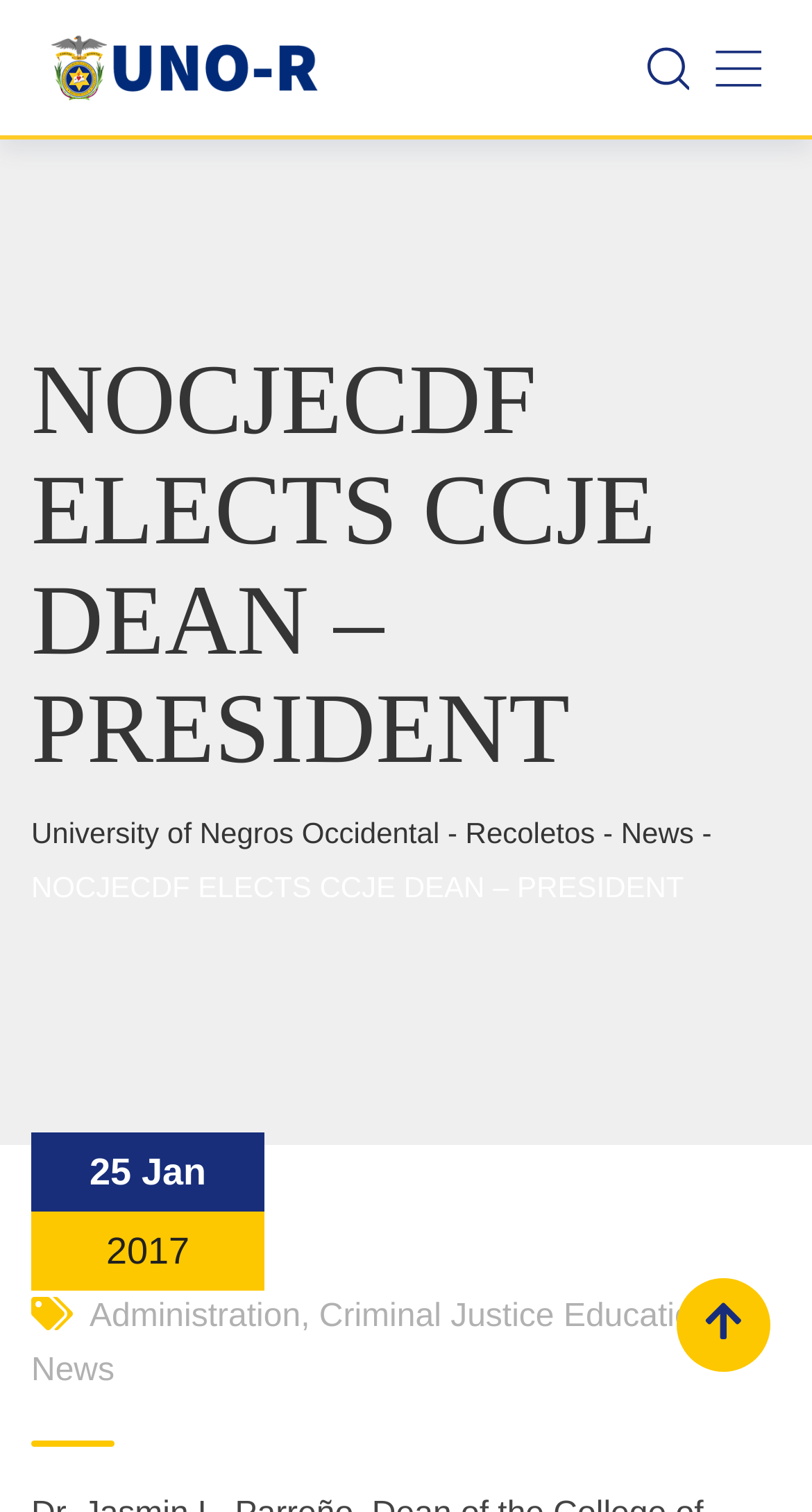Based on the provided description, "parent_node: Skip to content", find the bounding box of the corresponding UI element in the screenshot.

[0.833, 0.845, 0.949, 0.907]